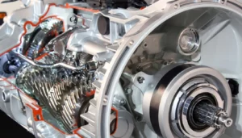What is the purpose of the image?
Please provide a single word or phrase answer based on the image.

Visual reference